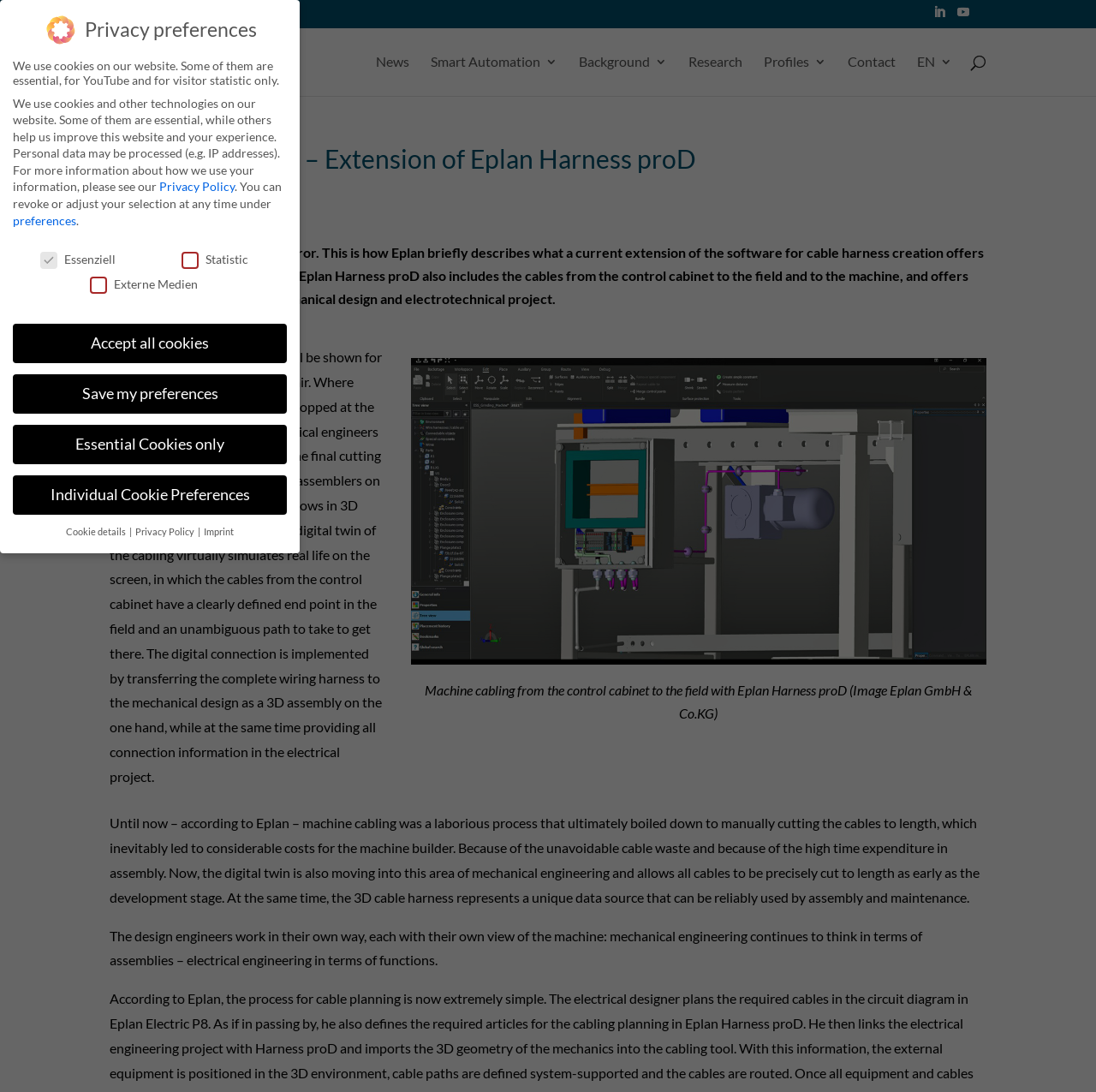Please find the bounding box coordinates of the element that needs to be clicked to perform the following instruction: "View the image". The bounding box coordinates should be four float numbers between 0 and 1, represented as [left, top, right, bottom].

[0.375, 0.328, 0.9, 0.609]